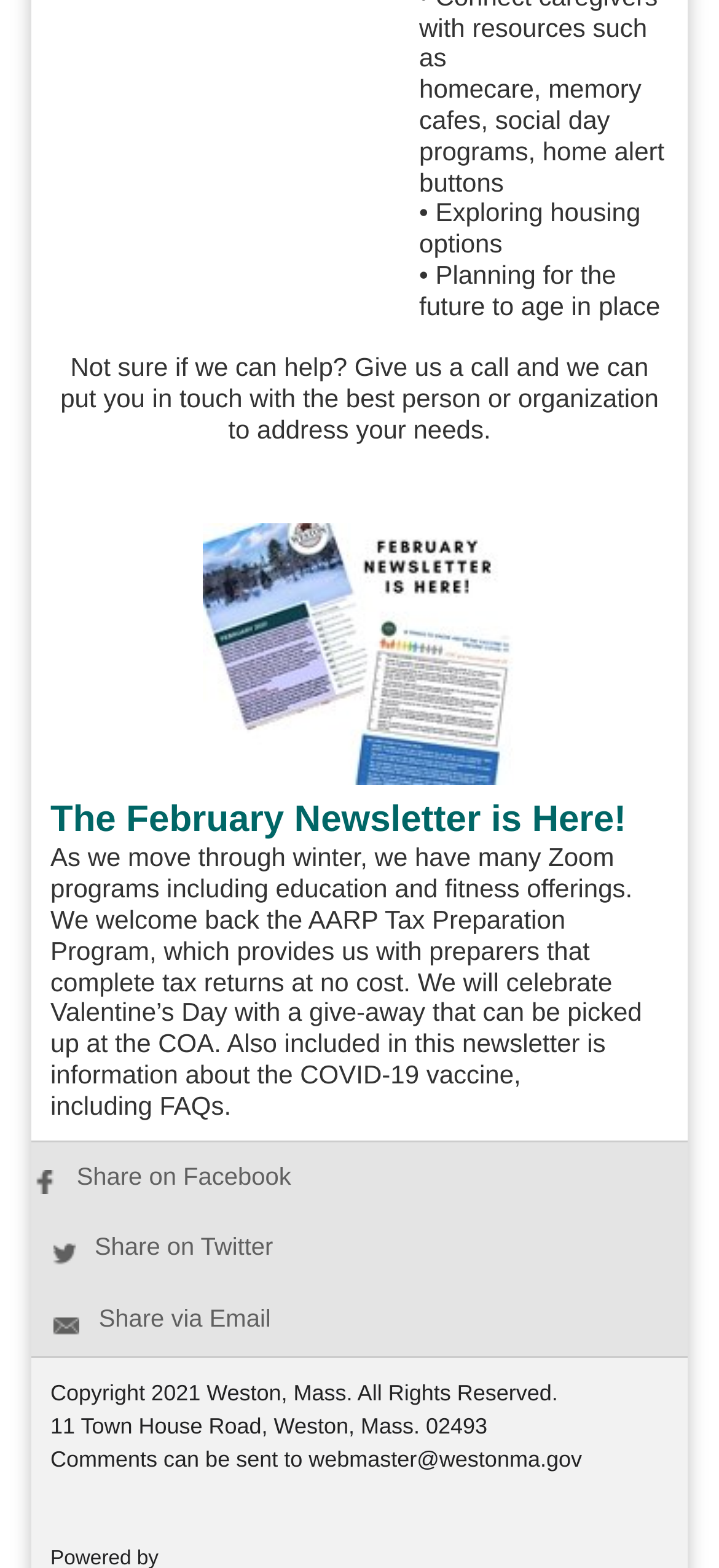What can be done with the February newsletter?
We need a detailed and exhaustive answer to the question. Please elaborate.

The webpage provides links to share the February newsletter on Facebook, Twitter, or via Email, suggesting that one can share the newsletter with others through these social media platforms or email.